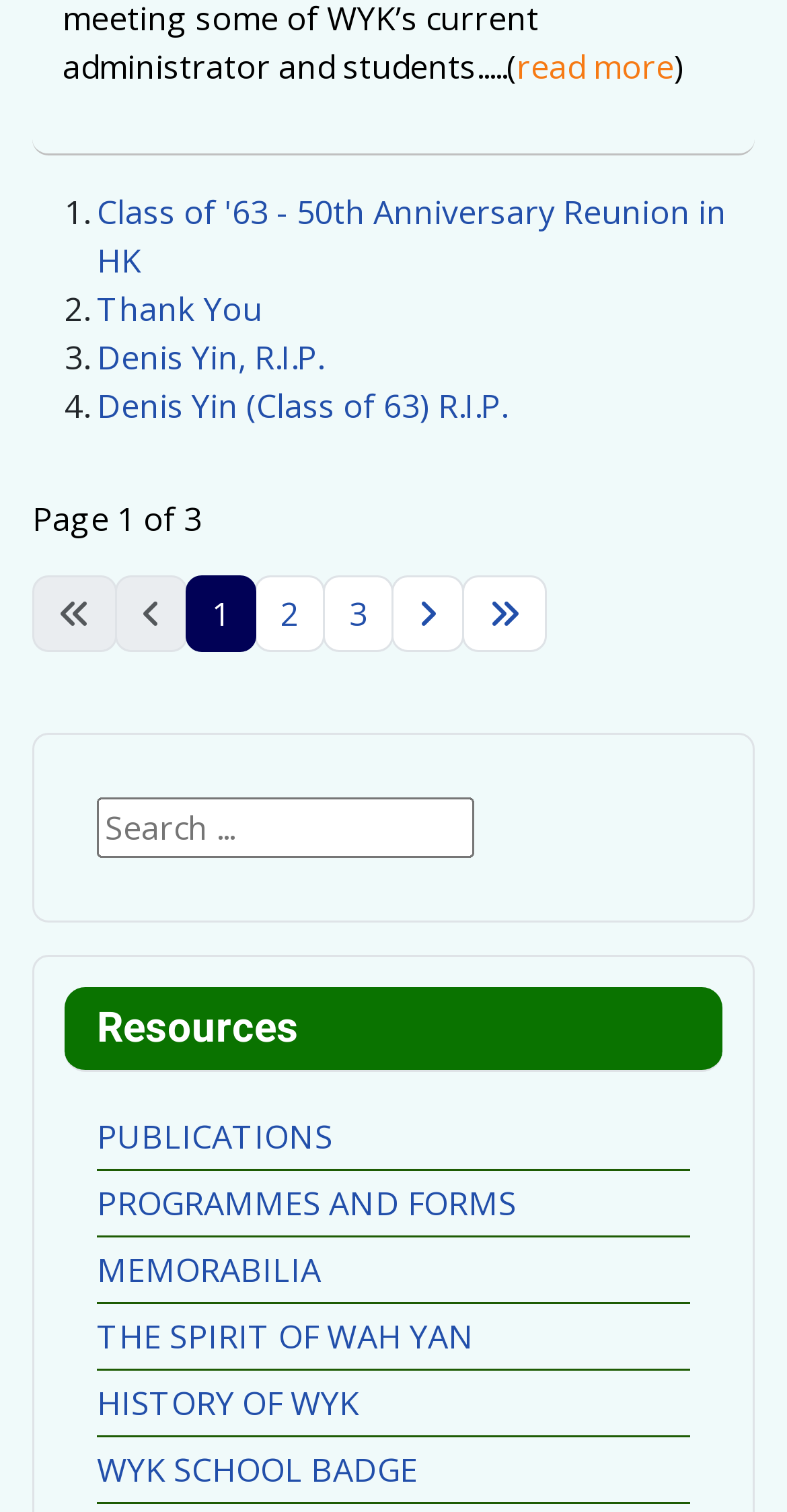Refer to the element description WYK School Badge and identify the corresponding bounding box in the screenshot. Format the coordinates as (top-left x, top-left y, bottom-right x, bottom-right y) with values in the range of 0 to 1.

[0.123, 0.957, 0.531, 0.987]